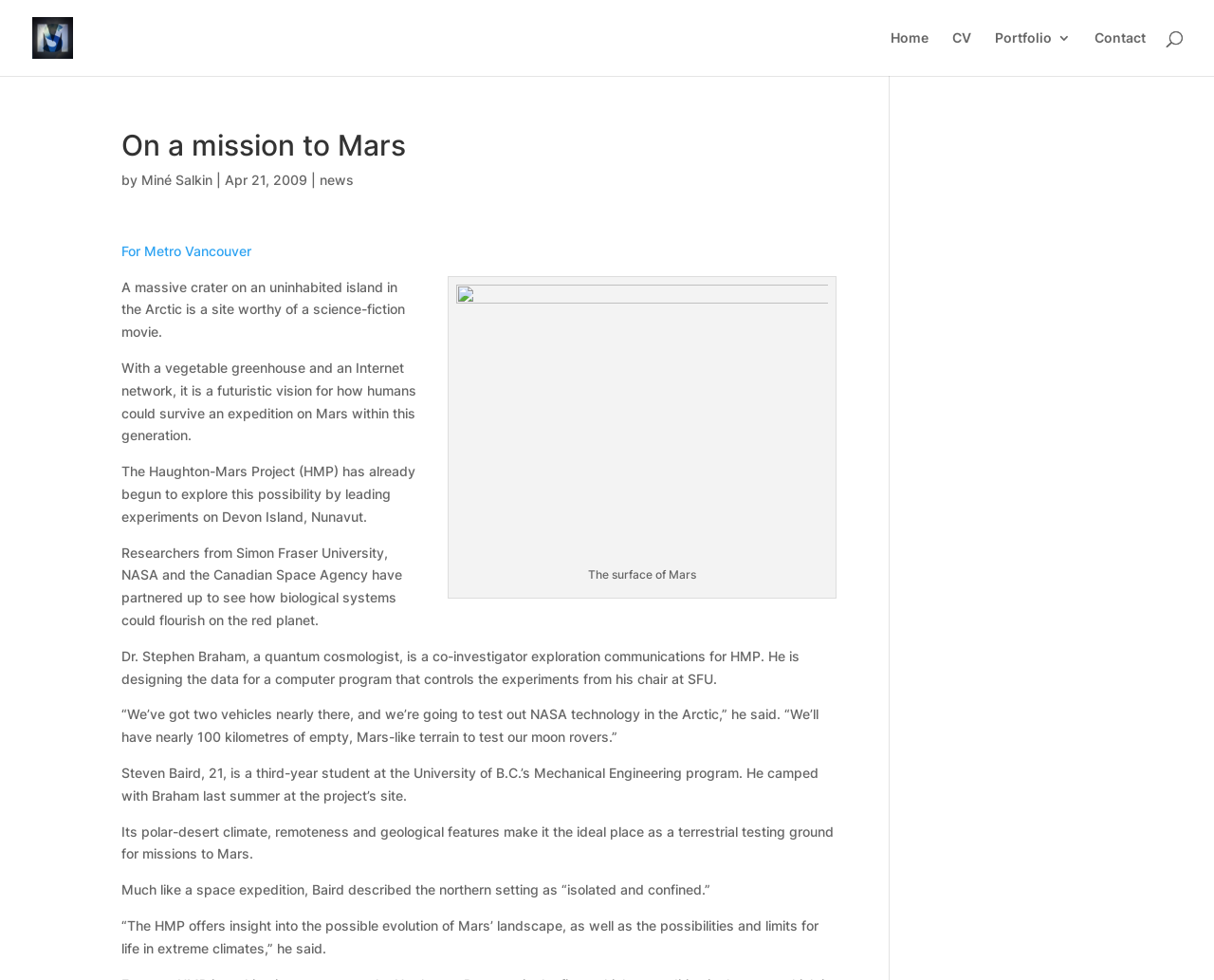What is the name of the university mentioned in the article?
Using the image as a reference, give an elaborate response to the question.

I found the answer by reading the article and identifying the university name mentioned in the text. The university name is 'Simon Fraser University' which is mentioned in the sentence 'Researchers from Simon Fraser University, NASA and the Canadian Space Agency have partnered up to see how biological systems could flourish on the red planet.'